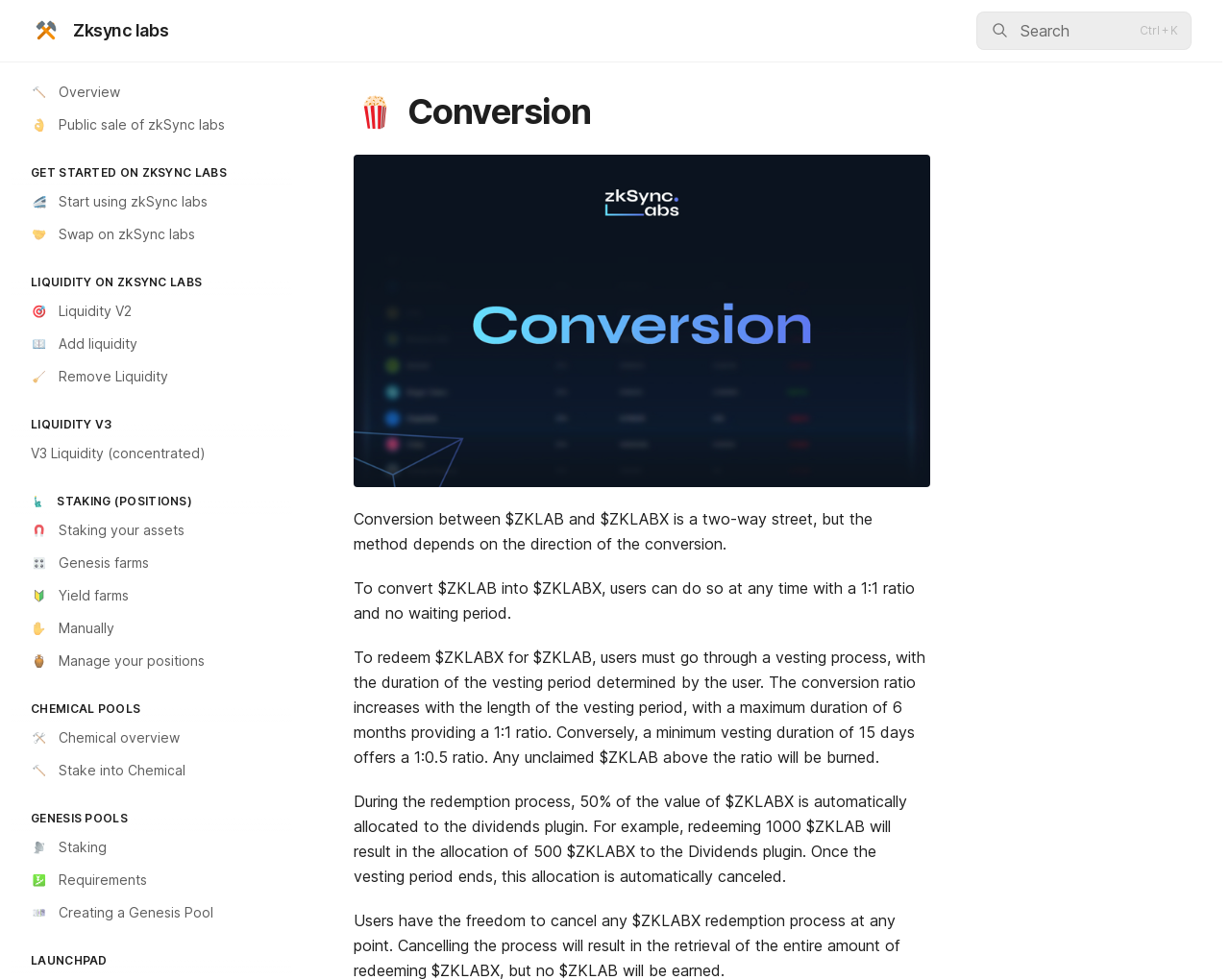Based on the element description, predict the bounding box coordinates (top-left x, top-left y, bottom-right x, bottom-right y) for the UI element in the screenshot: Zksync labs

[0.025, 0.016, 0.137, 0.047]